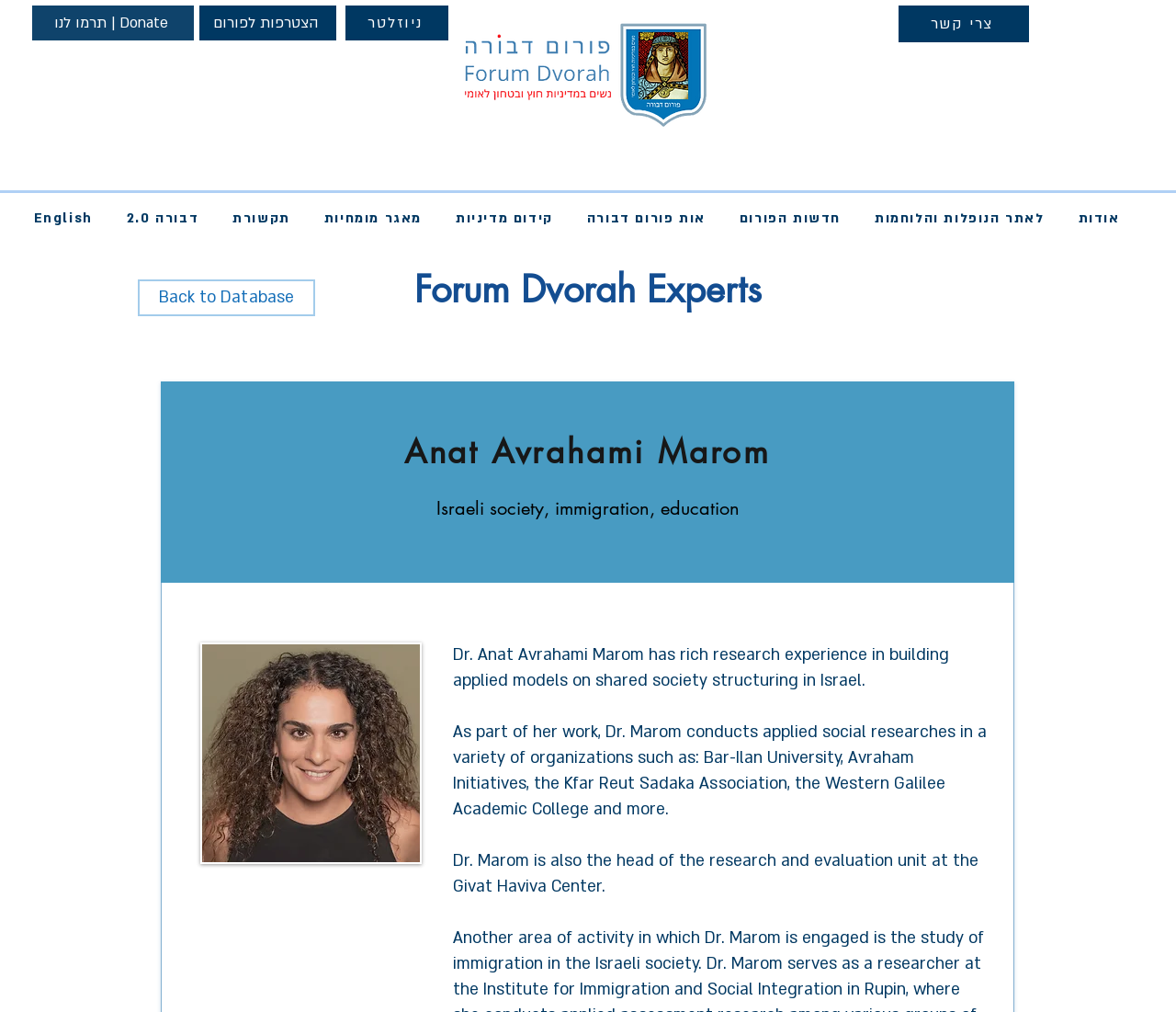Can you extract the primary headline text from the webpage?

Forum Dvorah Experts